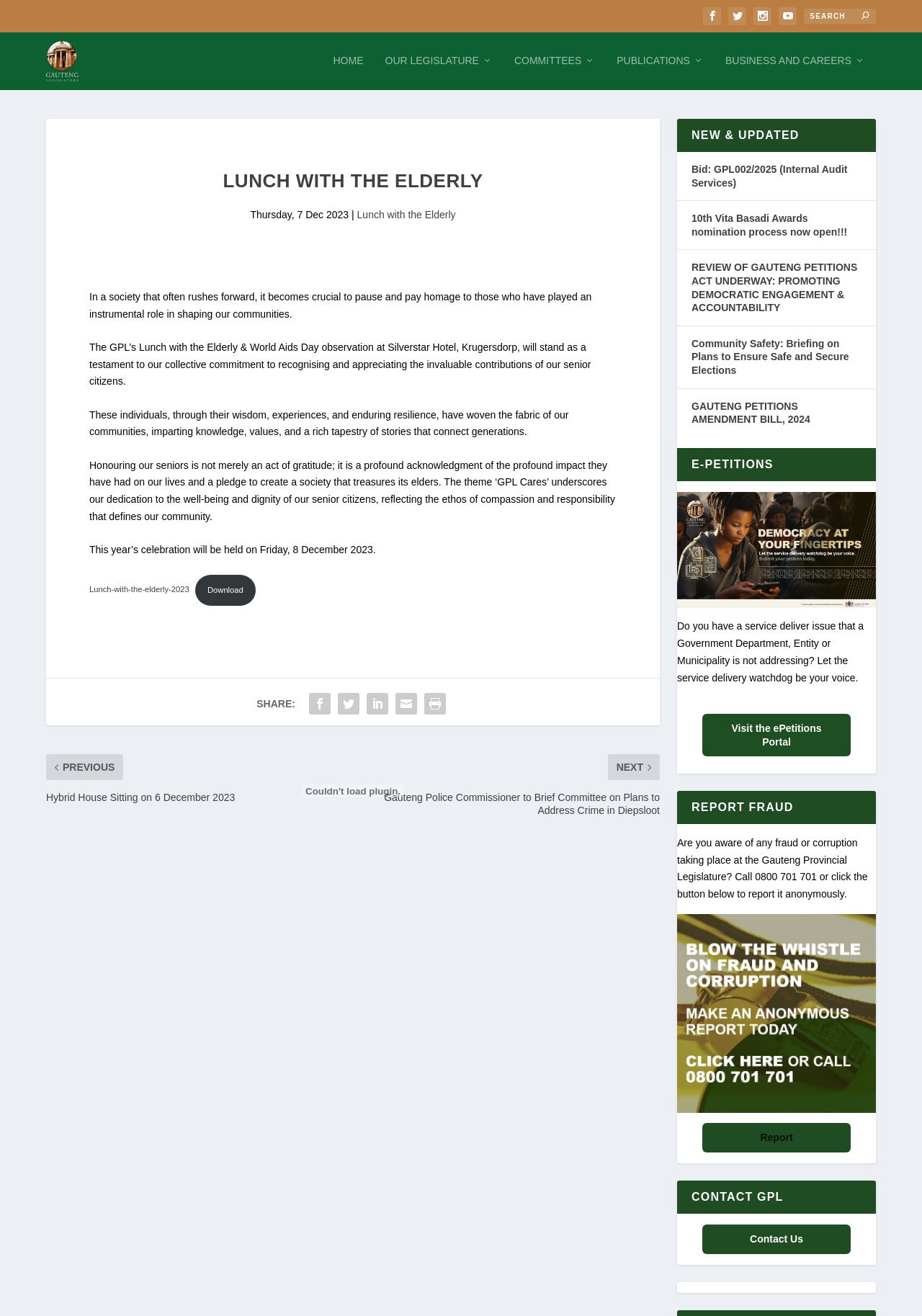Identify the bounding box coordinates of the clickable region necessary to fulfill the following instruction: "Click on the link to CASSIEM and Food52". The bounding box coordinates should be four float numbers between 0 and 1, i.e., [left, top, right, bottom].

None